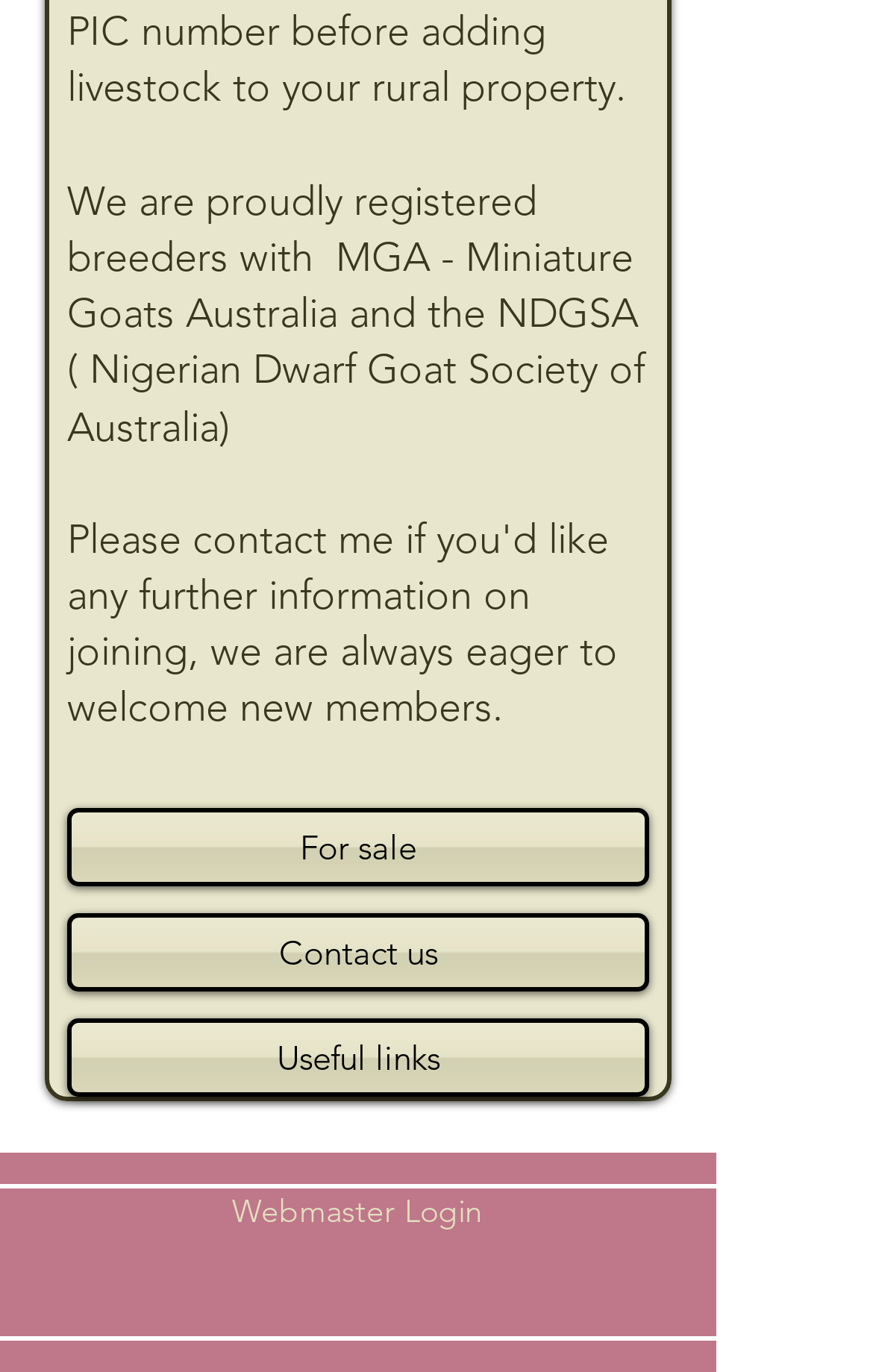Please answer the following question using a single word or phrase: 
How many links are in the main navigation?

3